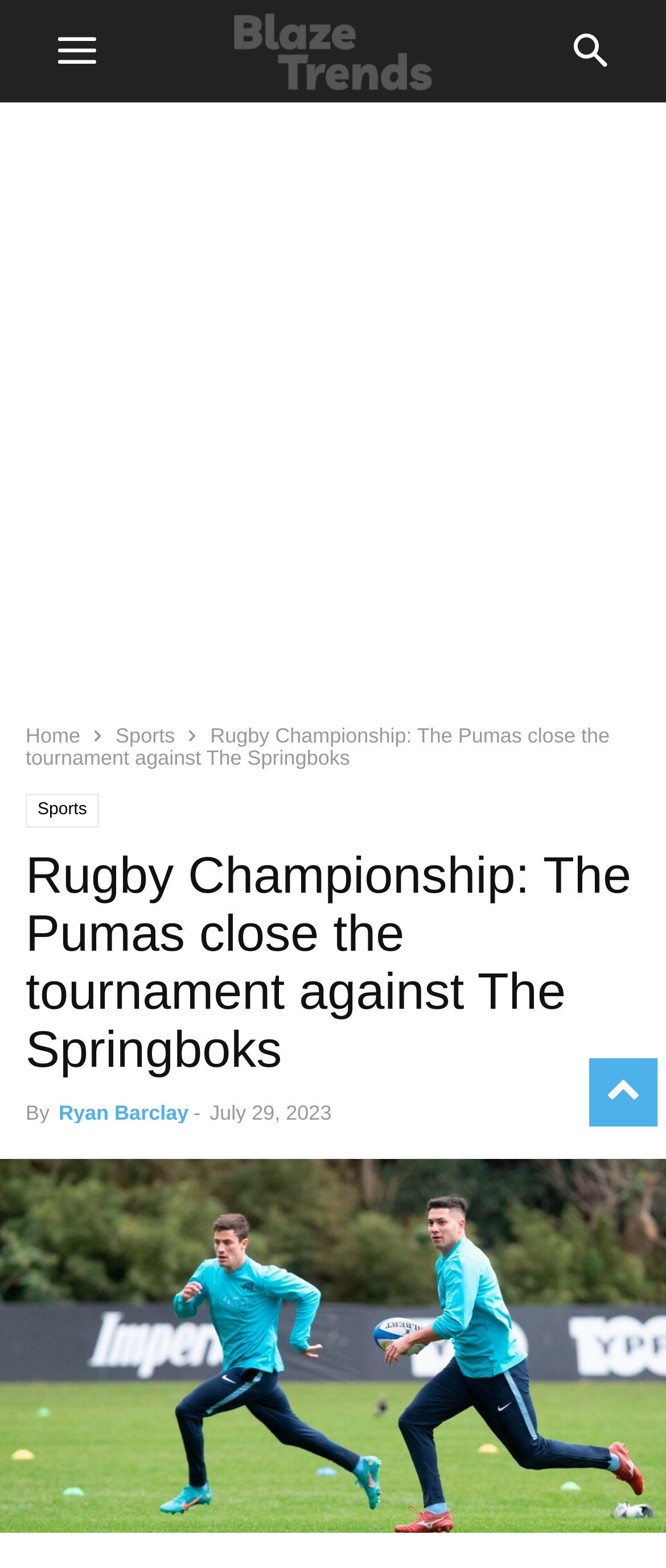Identify the bounding box coordinates for the UI element described as: "aria-label="to-top"". The coordinates should be provided as four floats between 0 and 1: [left, top, right, bottom].

[0.885, 0.675, 0.987, 0.7]